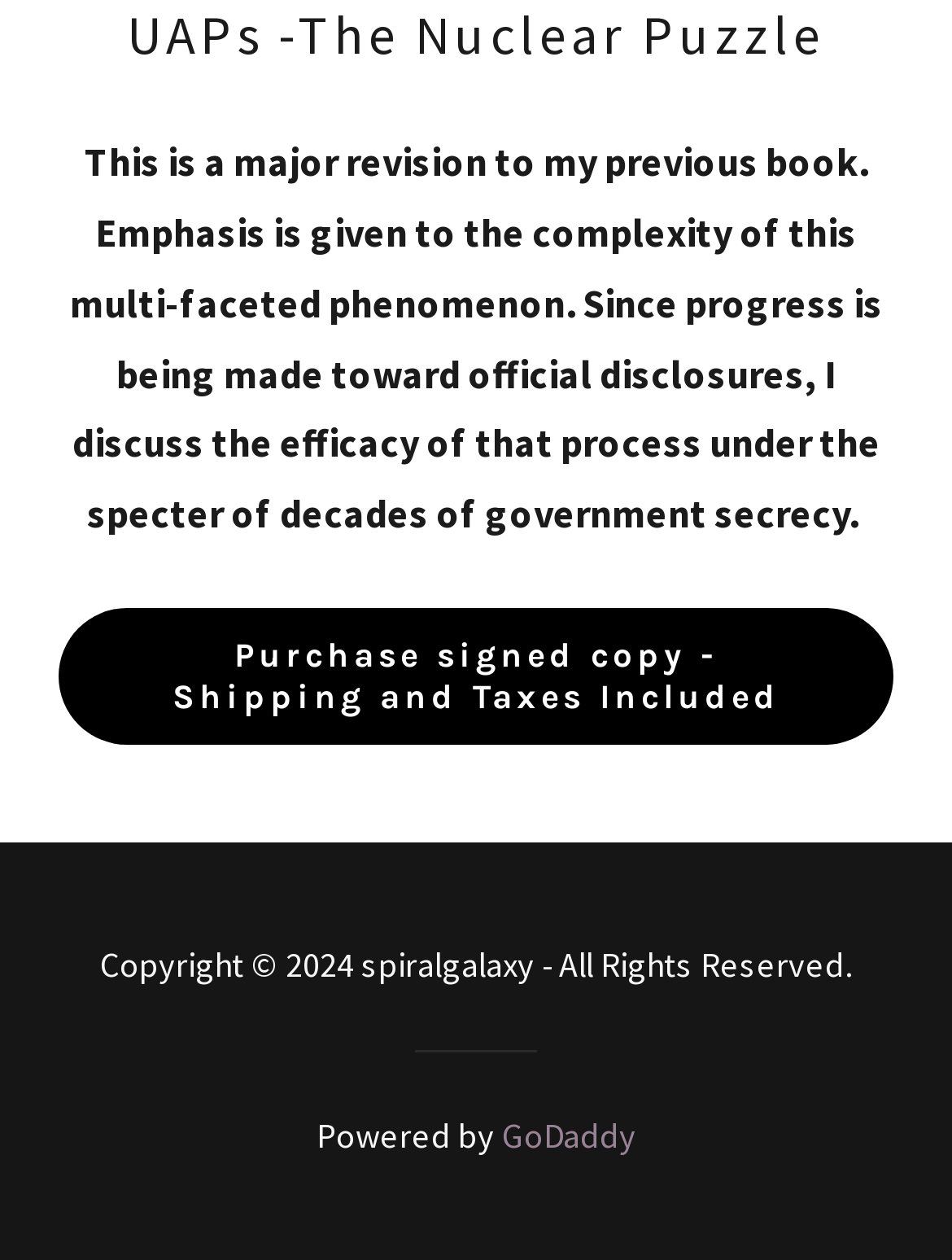Provide your answer to the question using just one word or phrase: What is the author's stance on government secrecy?

Critical